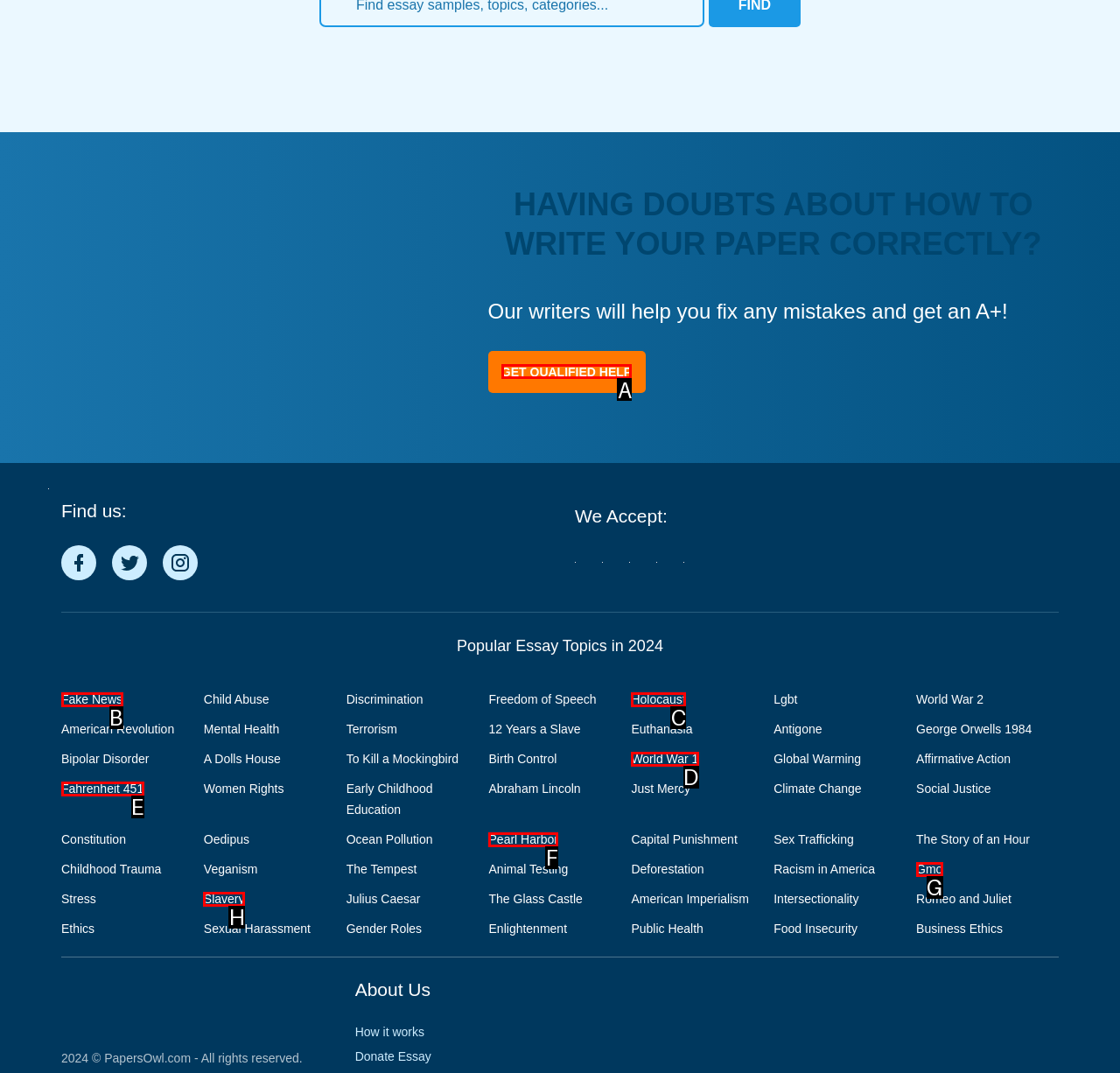Identify the letter of the correct UI element to fulfill the task: Get qualified help from the given options in the screenshot.

A